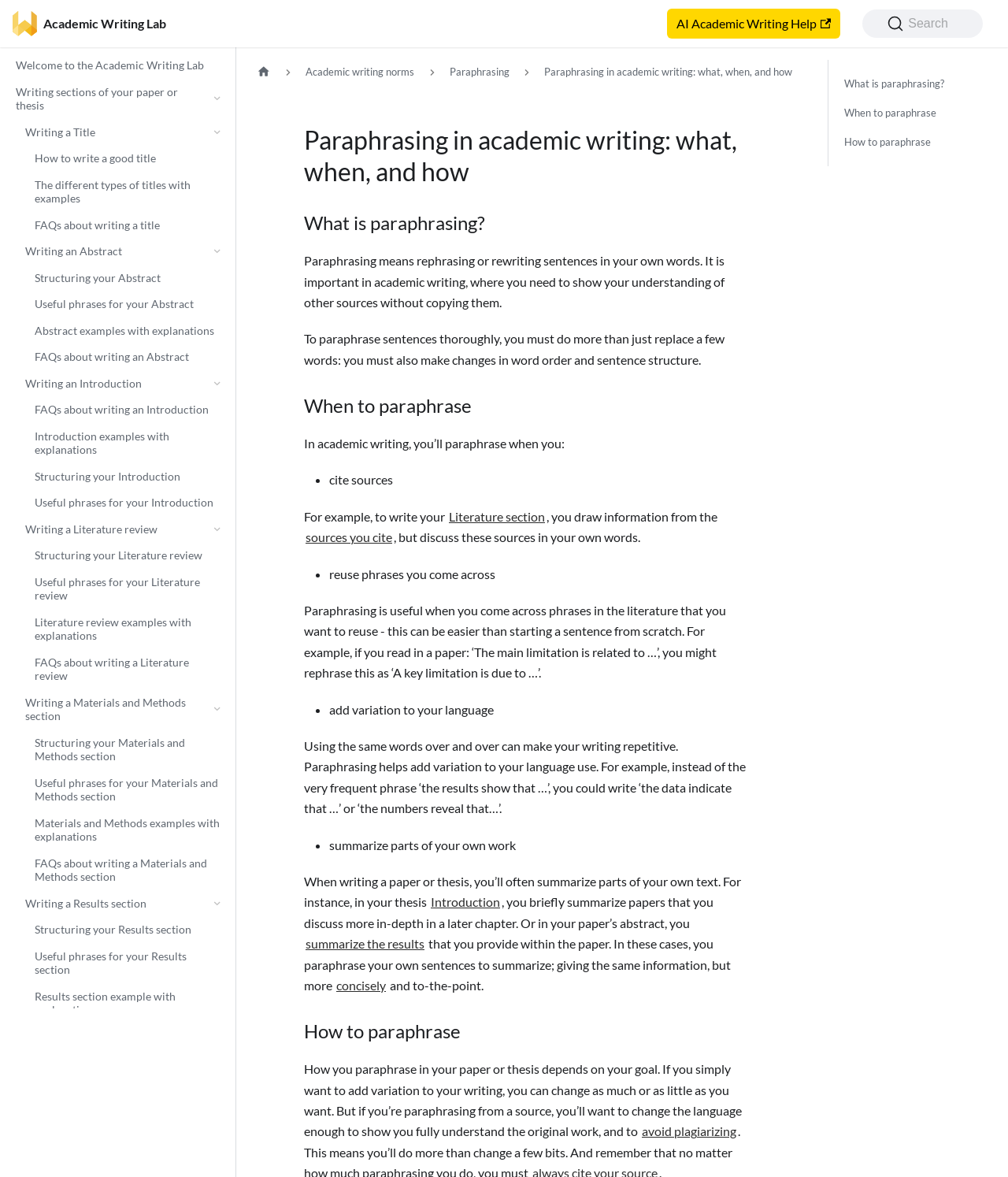Extract the bounding box coordinates of the UI element described by: "Literature section". The coordinates should include four float numbers ranging from 0 to 1, e.g., [left, top, right, bottom].

[0.444, 0.431, 0.542, 0.446]